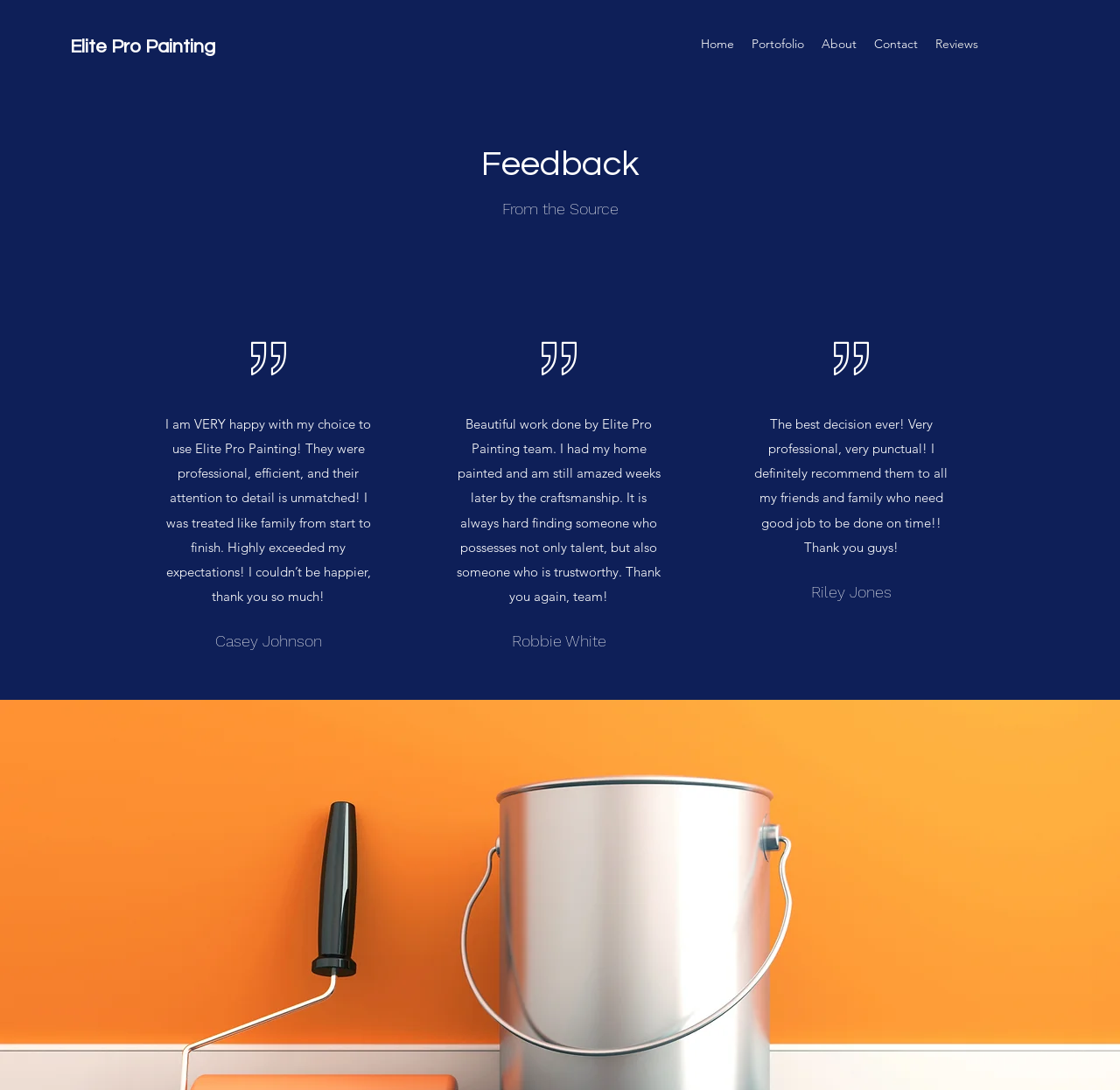Determine the bounding box coordinates for the HTML element mentioned in the following description: "About". The coordinates should be a list of four floats ranging from 0 to 1, represented as [left, top, right, bottom].

[0.726, 0.028, 0.773, 0.052]